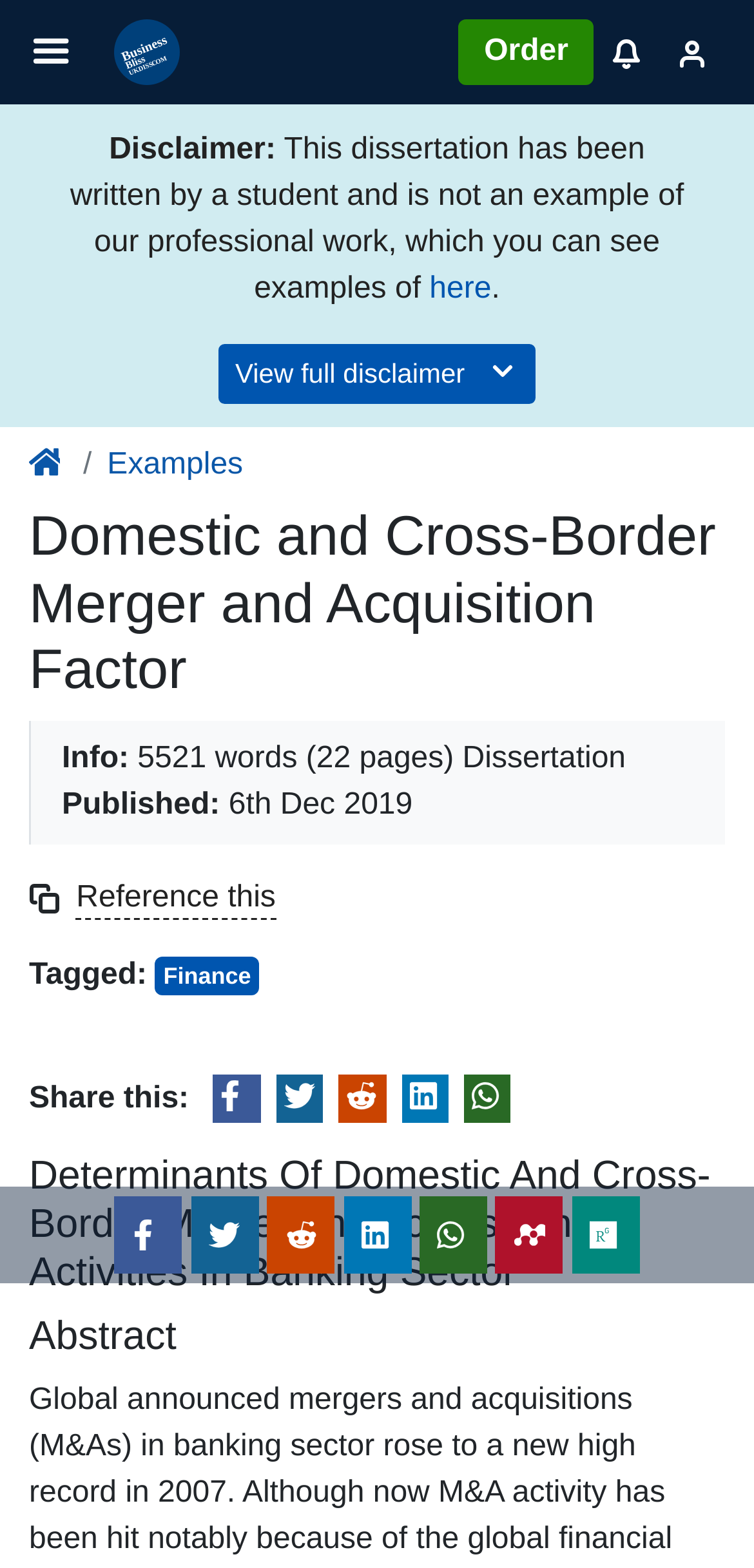Find and generate the main title of the webpage.

Domestic and Cross-Border Merger and Acquisition Factor